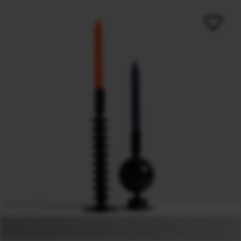Please examine the image and provide a detailed answer to the question: What shape is the black holder on the right?

Upon examining the image, we notice that the black holder on the right has a sleek, spherical design, which complements the overall aesthetic with its minimalist style.